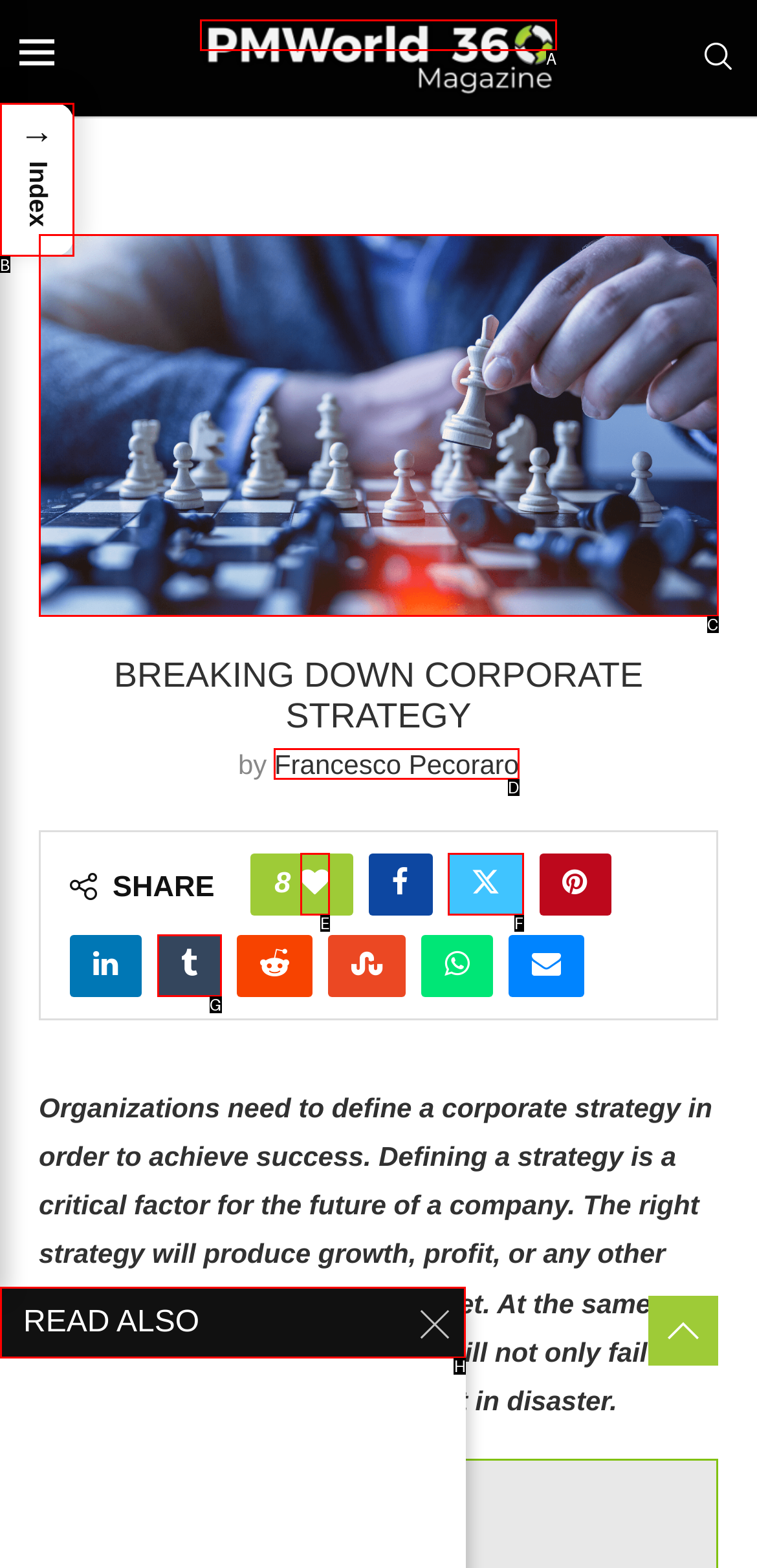Which option should be clicked to execute the task: Read also X?
Reply with the letter of the chosen option.

H